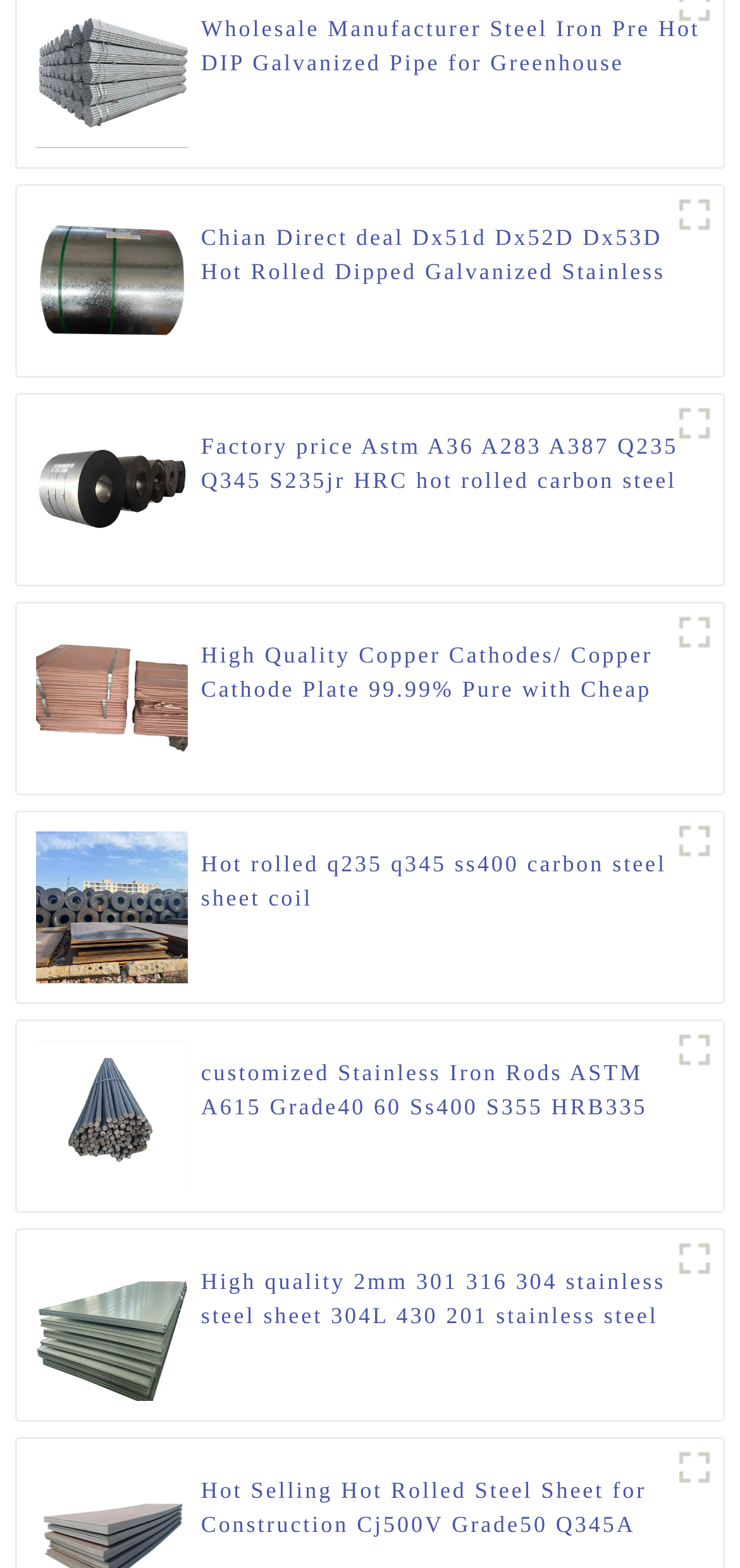What is the material of the product shown in the last figure?
Using the visual information, answer the question in a single word or phrase.

Hot Rolled Steel